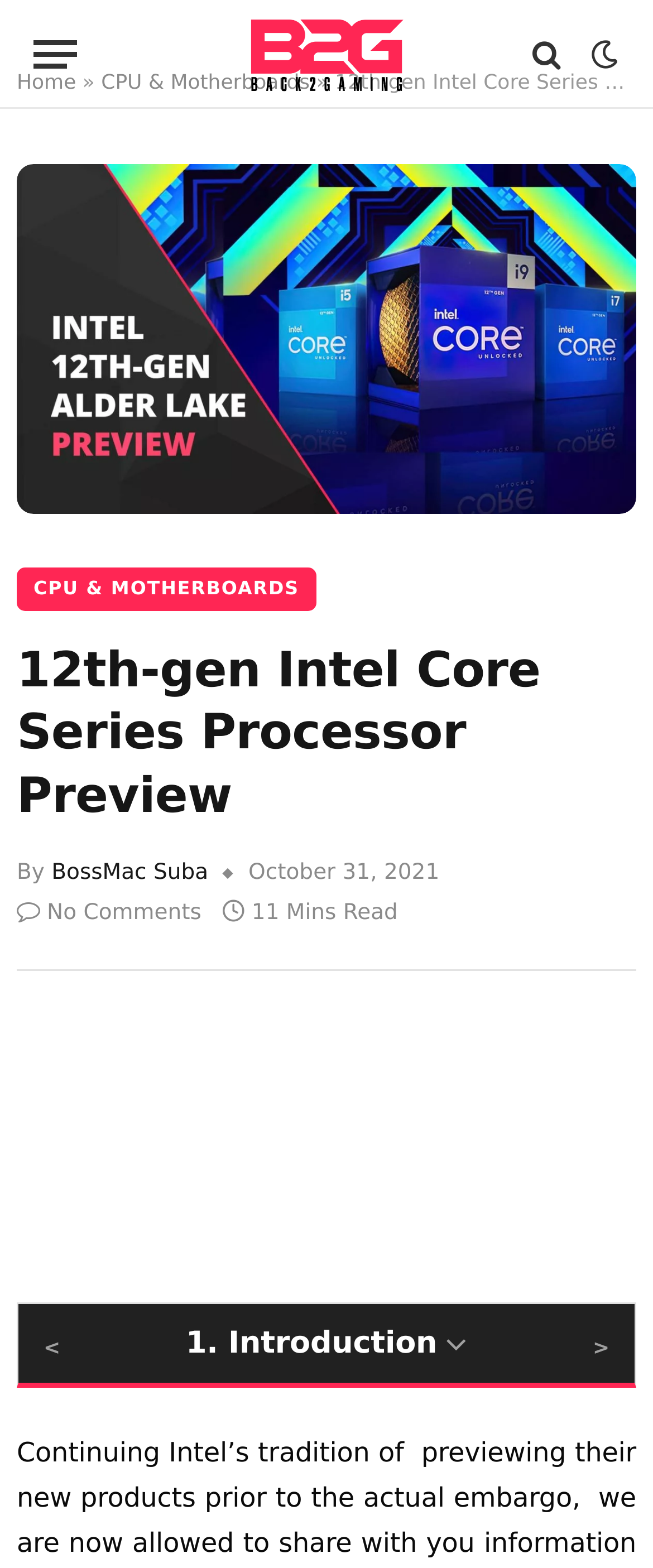Identify the bounding box for the UI element described as: "No Comments". The coordinates should be four float numbers between 0 and 1, i.e., [left, top, right, bottom].

[0.026, 0.575, 0.308, 0.591]